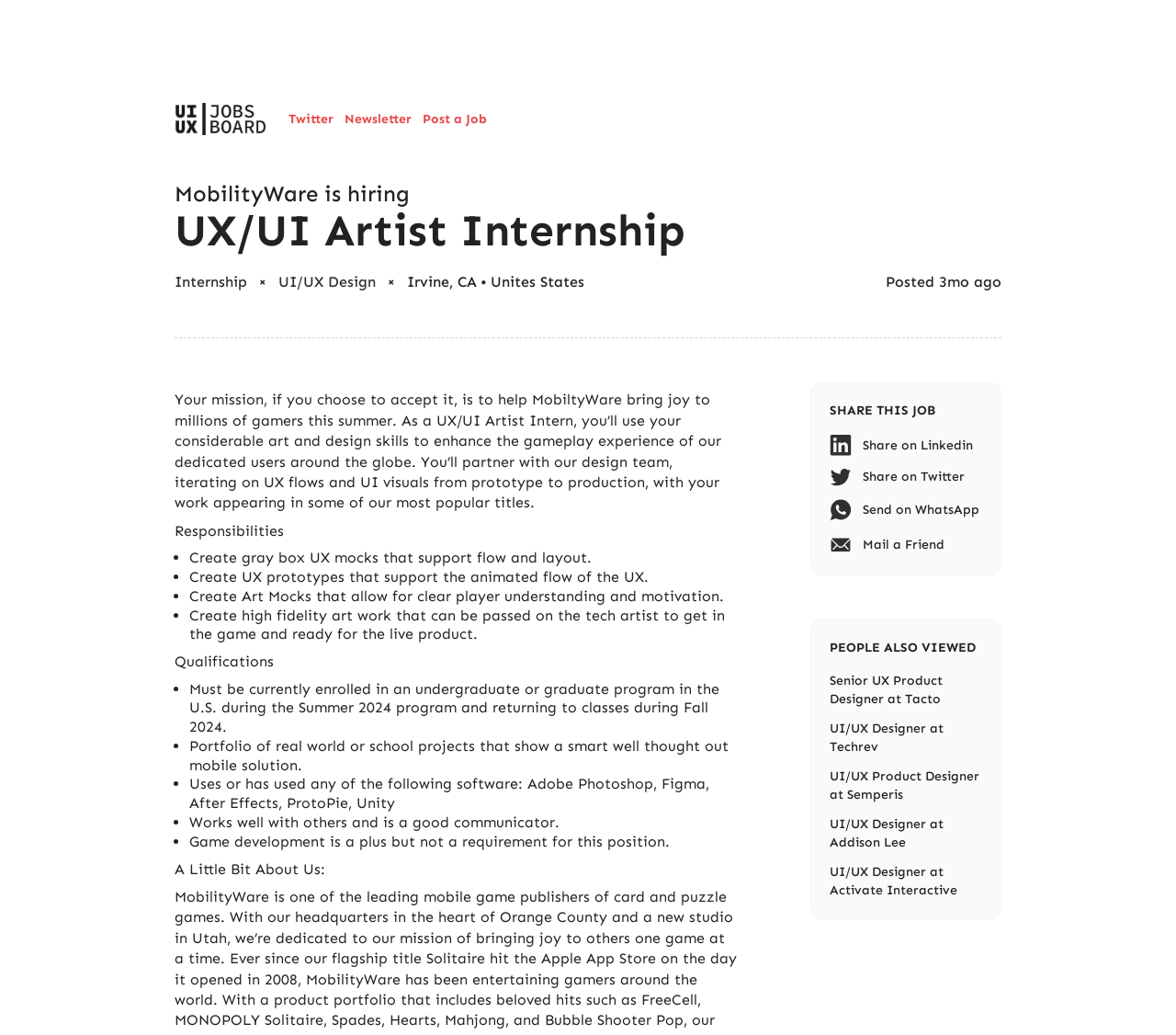Can you determine the bounding box coordinates of the area that needs to be clicked to fulfill the following instruction: "Share this job on Linkedin"?

[0.705, 0.42, 0.835, 0.44]